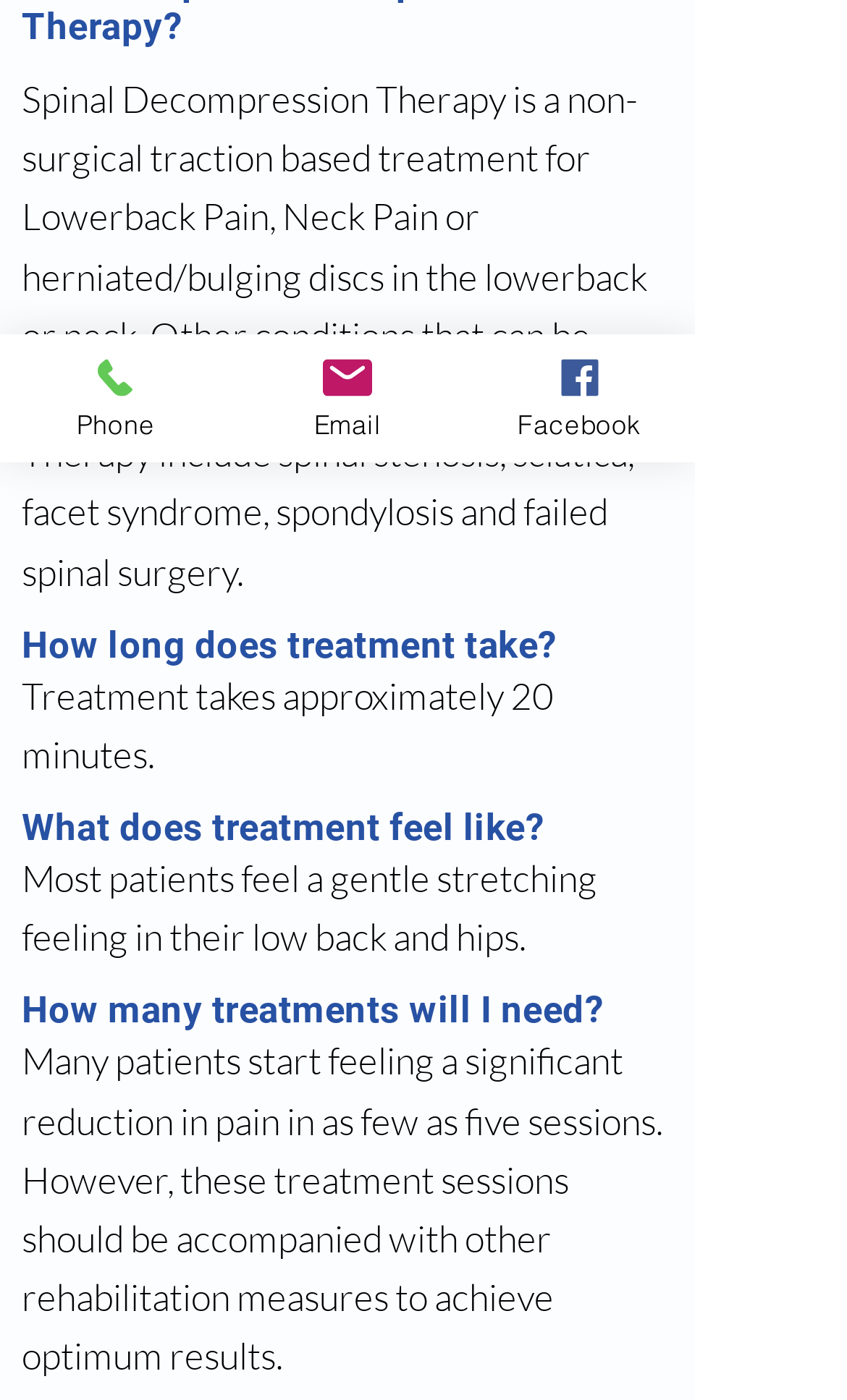Identify the coordinates of the bounding box for the element described below: "Email". Return the coordinates as four float numbers between 0 and 1: [left, top, right, bottom].

[0.274, 0.239, 0.547, 0.33]